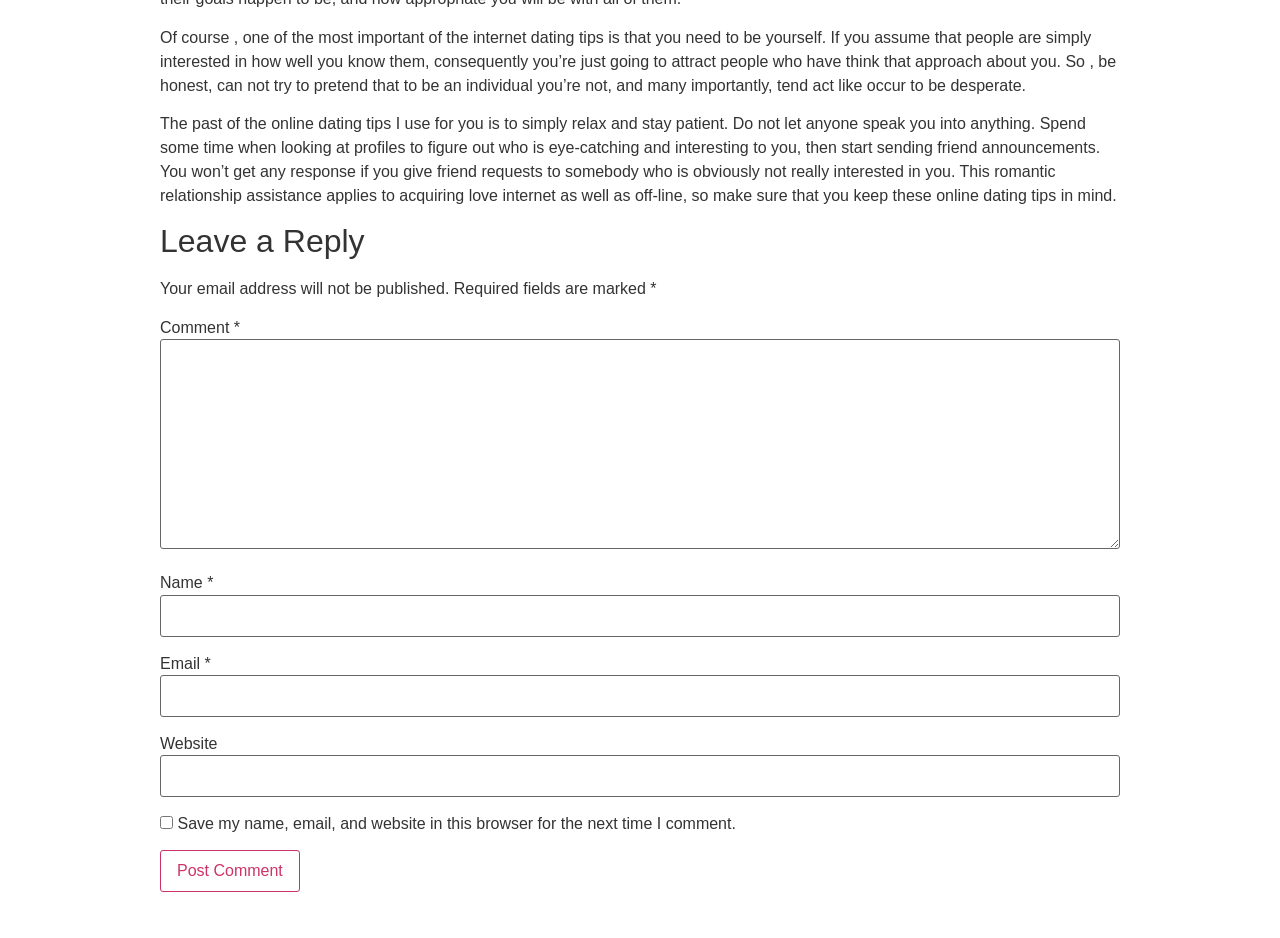Using the webpage screenshot, find the UI element described by parent_node: Email * aria-describedby="email-notes" name="email". Provide the bounding box coordinates in the format (top-left x, top-left y, bottom-right x, bottom-right y), ensuring all values are floating point numbers between 0 and 1.

[0.125, 0.72, 0.875, 0.764]